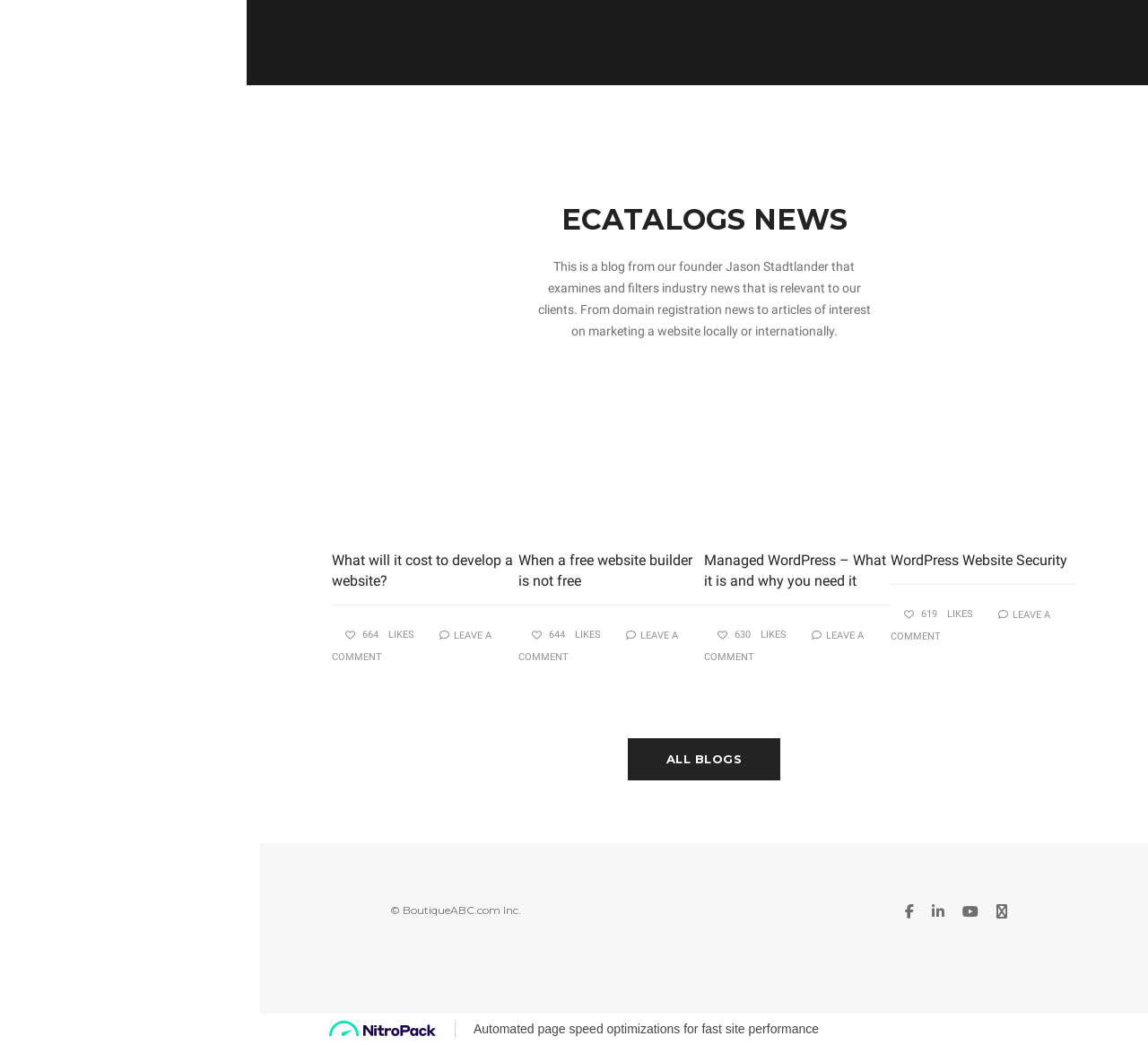Find and specify the bounding box coordinates that correspond to the clickable region for the instruction: "Share on Facebook".

[0.78, 0.863, 0.804, 0.879]